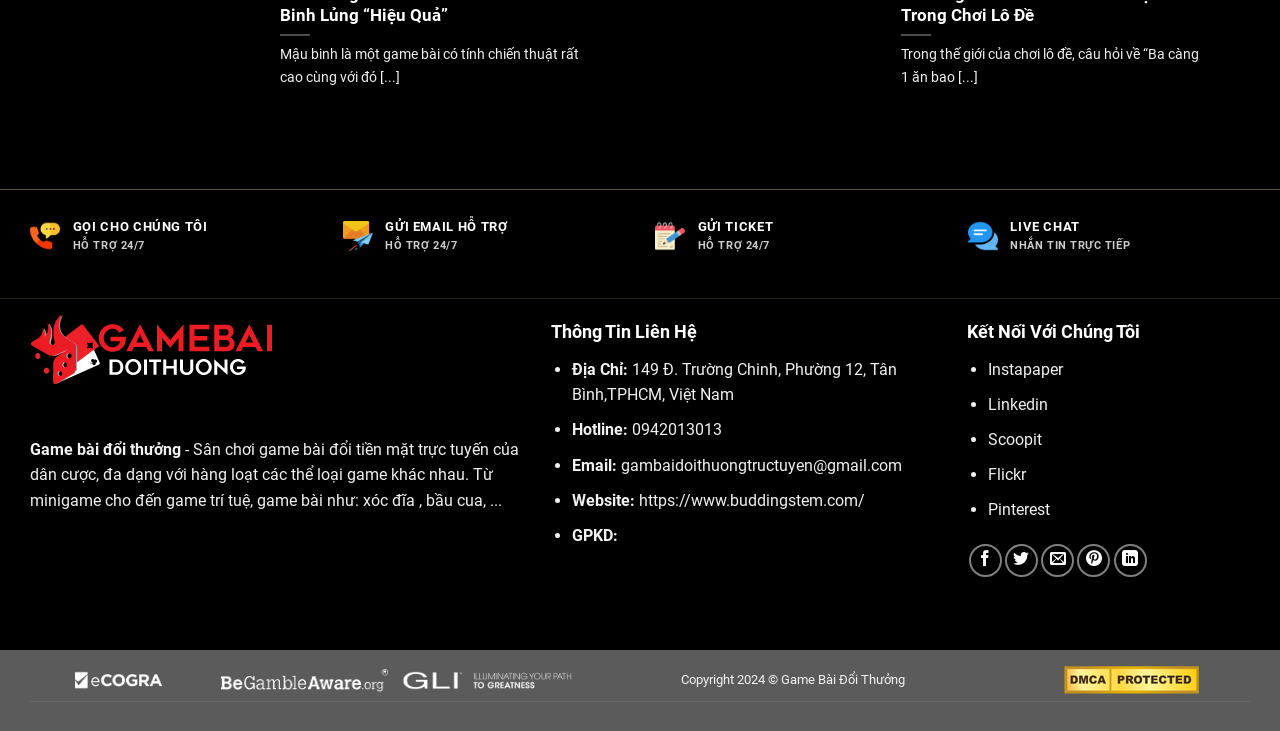Highlight the bounding box of the UI element that corresponds to this description: "title="DMCA.com Protection Status"".

[0.831, 0.919, 0.937, 0.94]